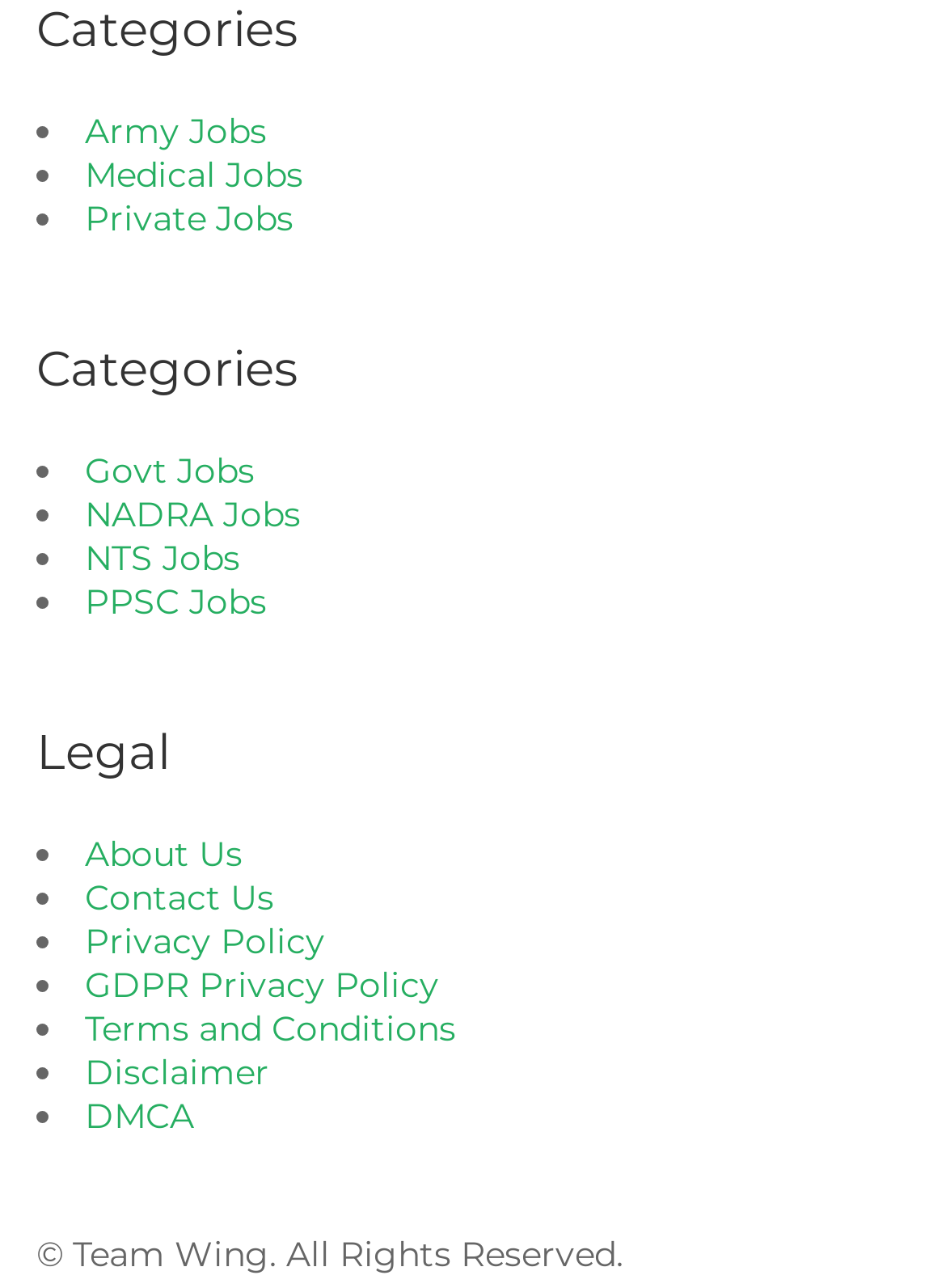Identify the bounding box coordinates for the UI element described as: "GDPR Privacy Policy".

[0.09, 0.748, 0.464, 0.782]